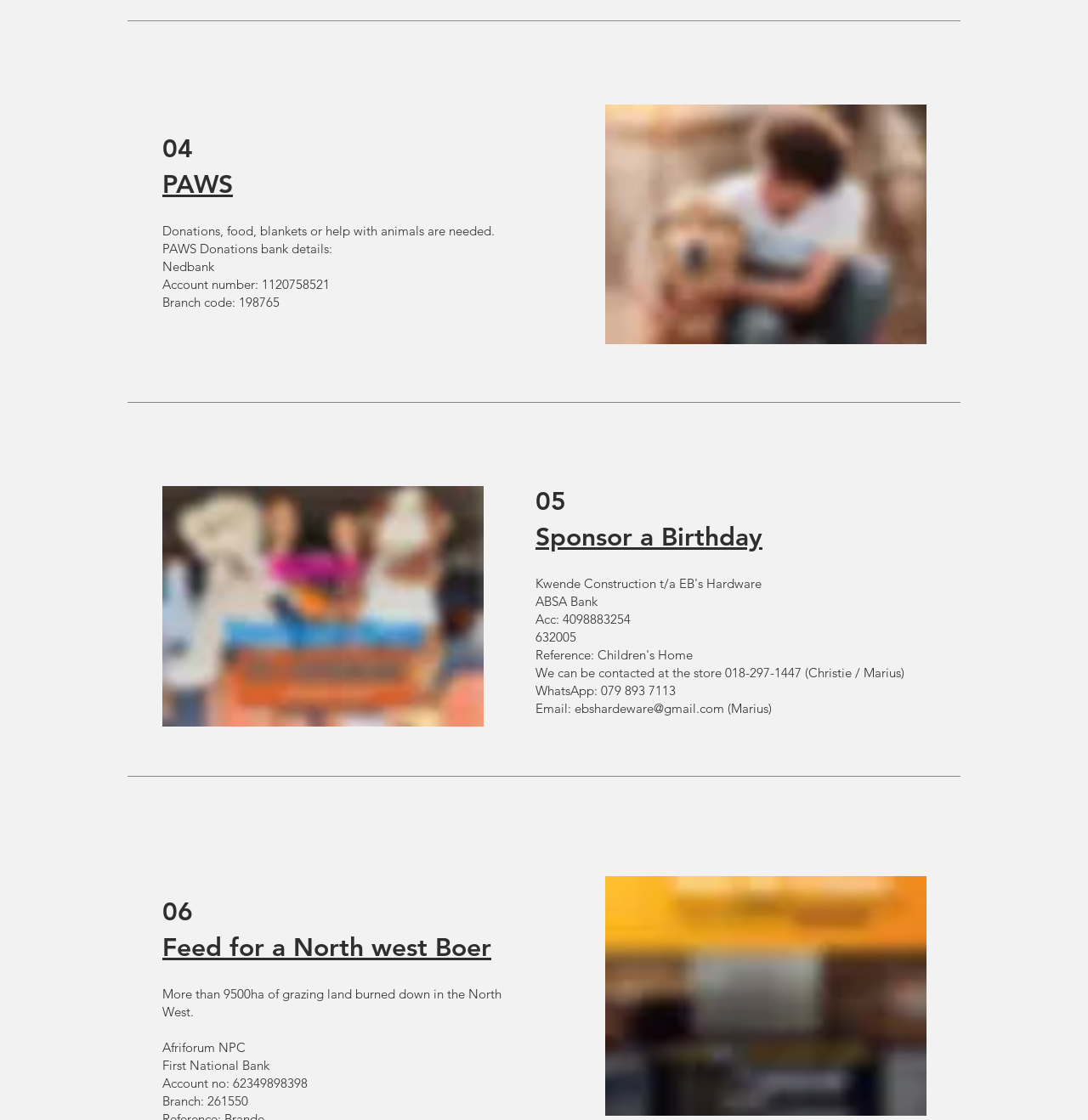What is the name of the organization?
Answer the question with a single word or phrase derived from the image.

PAWS